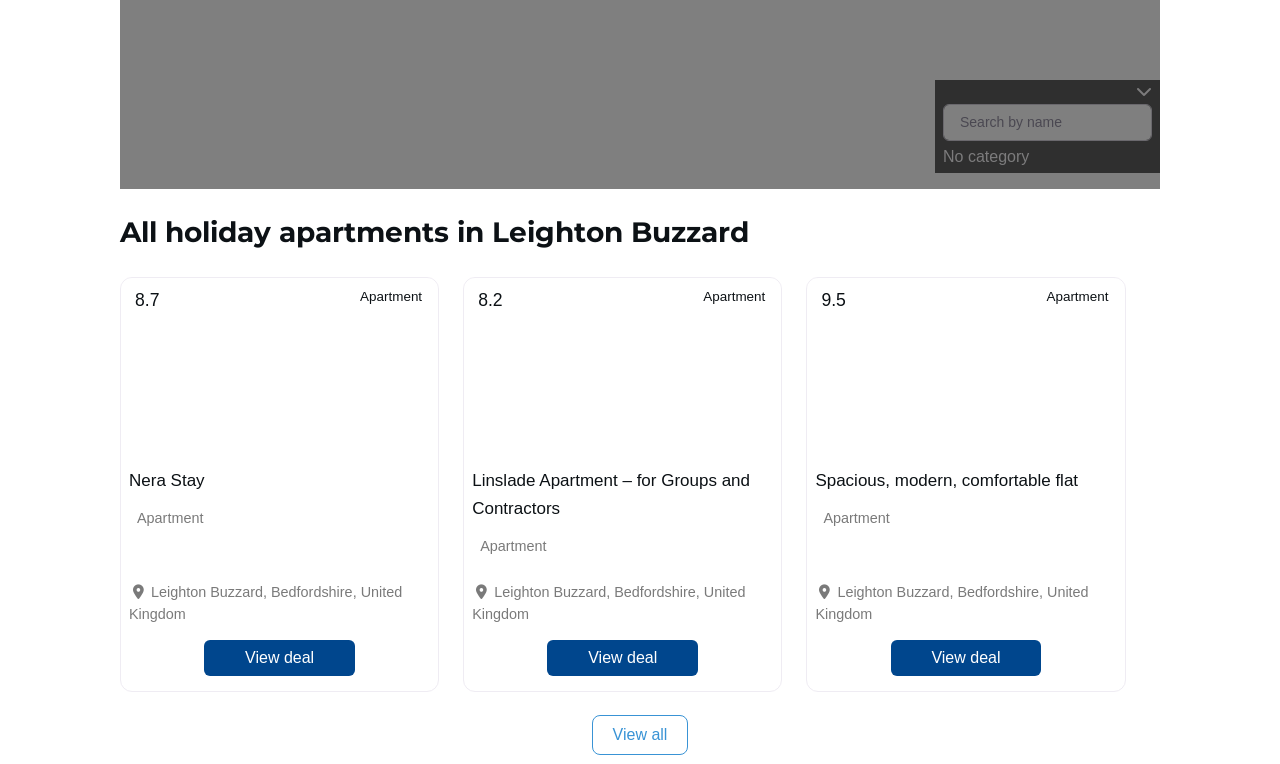Find the bounding box coordinates of the element you need to click on to perform this action: 'View deal'. The coordinates should be represented by four float values between 0 and 1, in the format [left, top, right, bottom].

[0.428, 0.838, 0.545, 0.885]